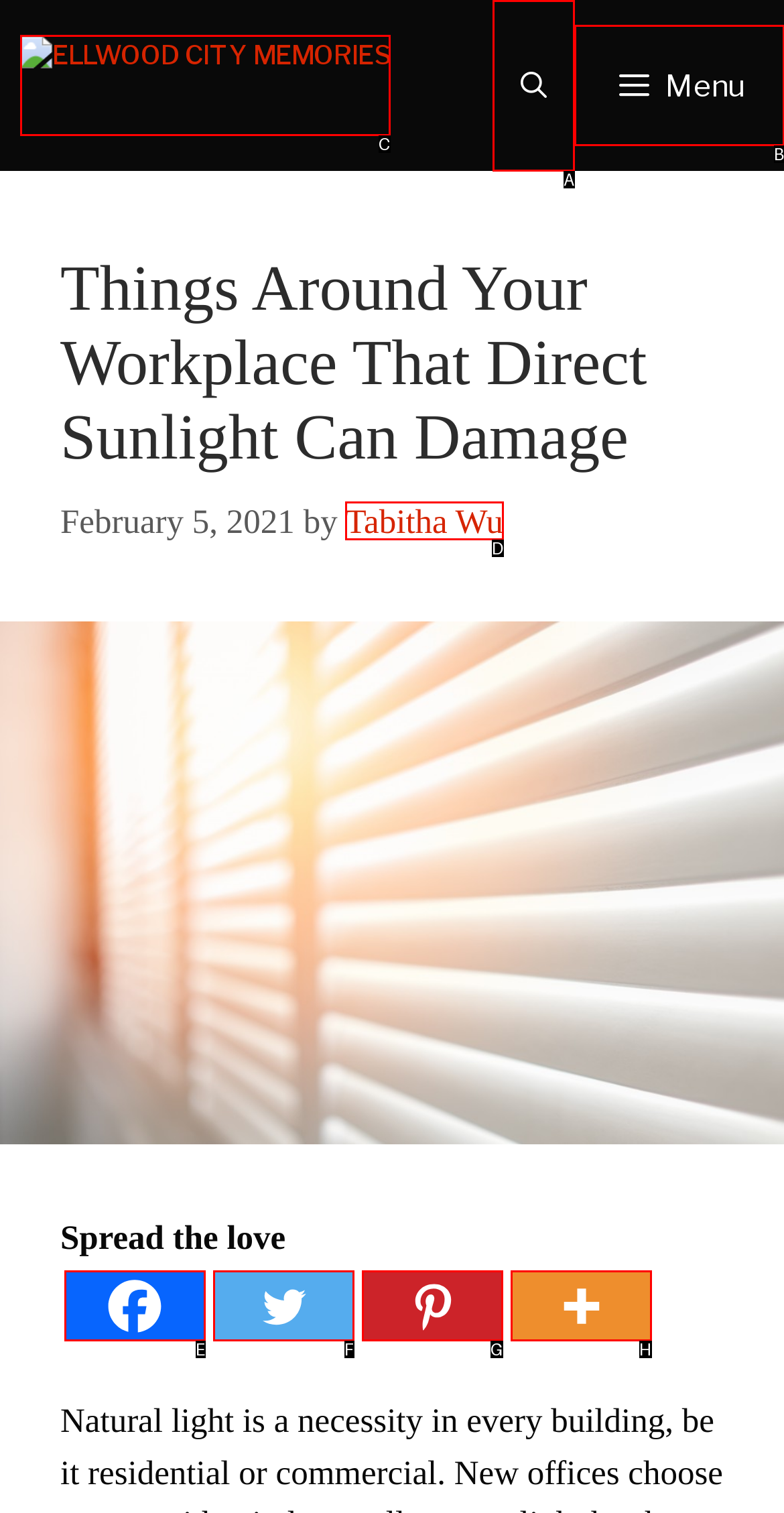Pick the HTML element that corresponds to the description: title="More"
Answer with the letter of the correct option from the given choices directly.

H